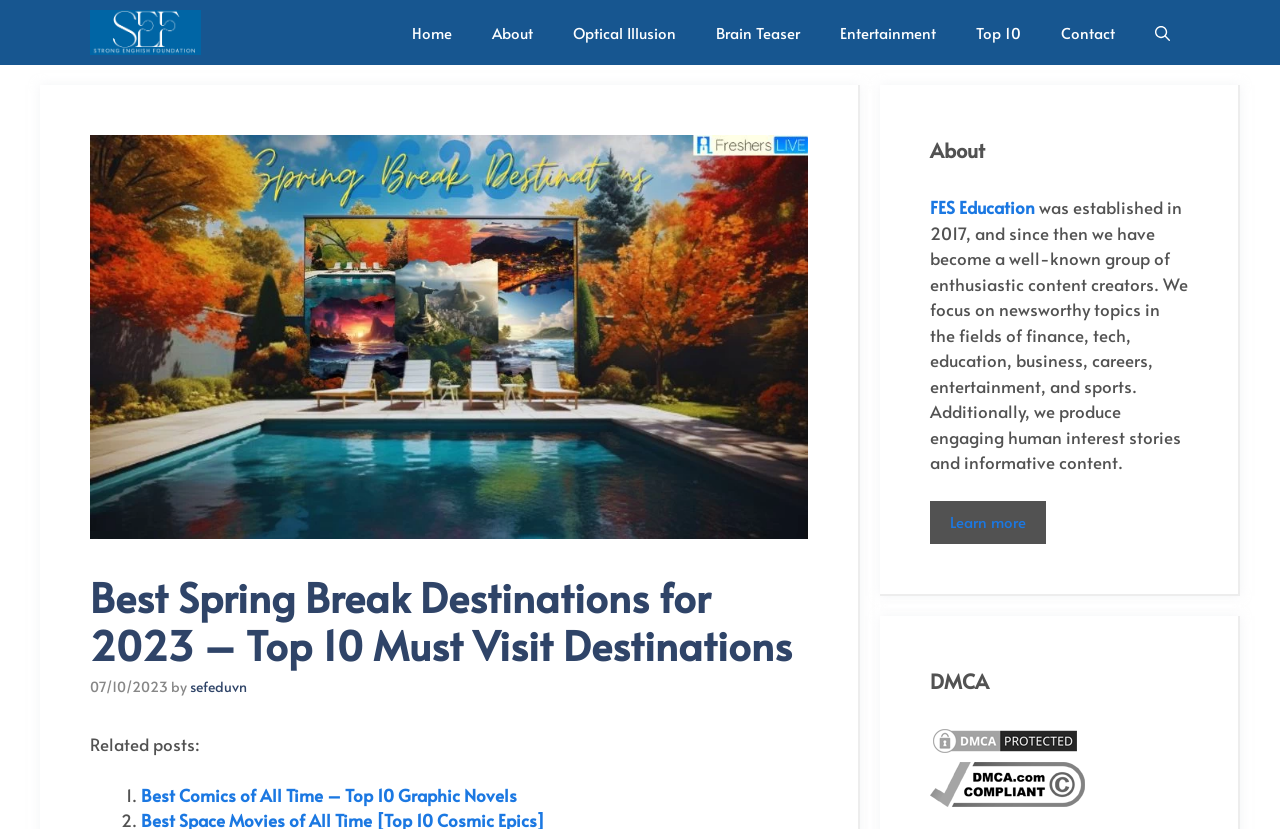Bounding box coordinates are specified in the format (top-left x, top-left y, bottom-right x, bottom-right y). All values are floating point numbers bounded between 0 and 1. Please provide the bounding box coordinate of the region this sentence describes: title="DMCA Compliance information for newstars.edu.vn"

[0.727, 0.951, 0.848, 0.979]